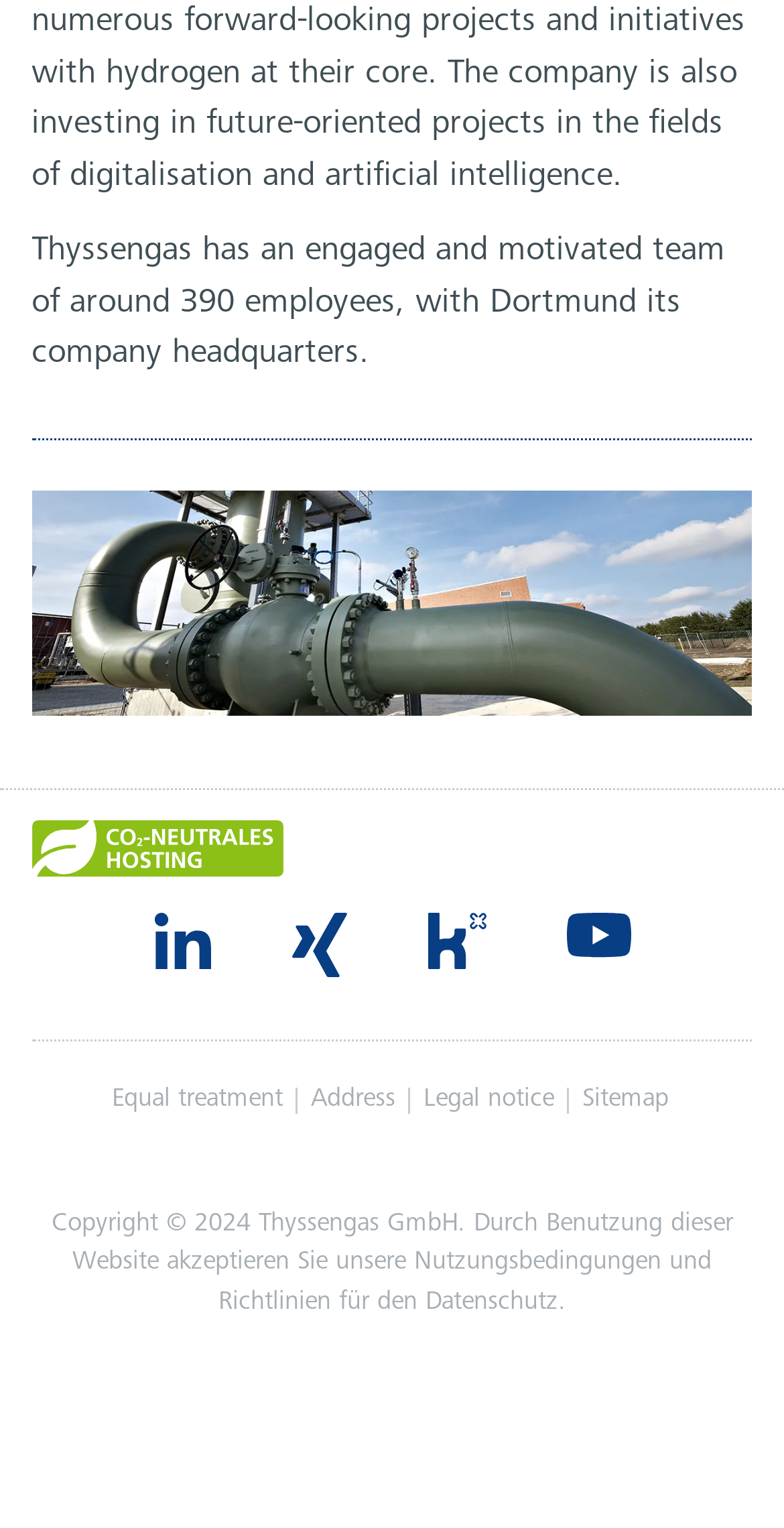What is the theme of the image 'Verdichter Station Ochtrup'?
Please analyze the image and answer the question with as much detail as possible.

The image 'Verdichter Station Ochtrup' is likely a gas station or a related facility, given the context of Thyssengas being a gas company.